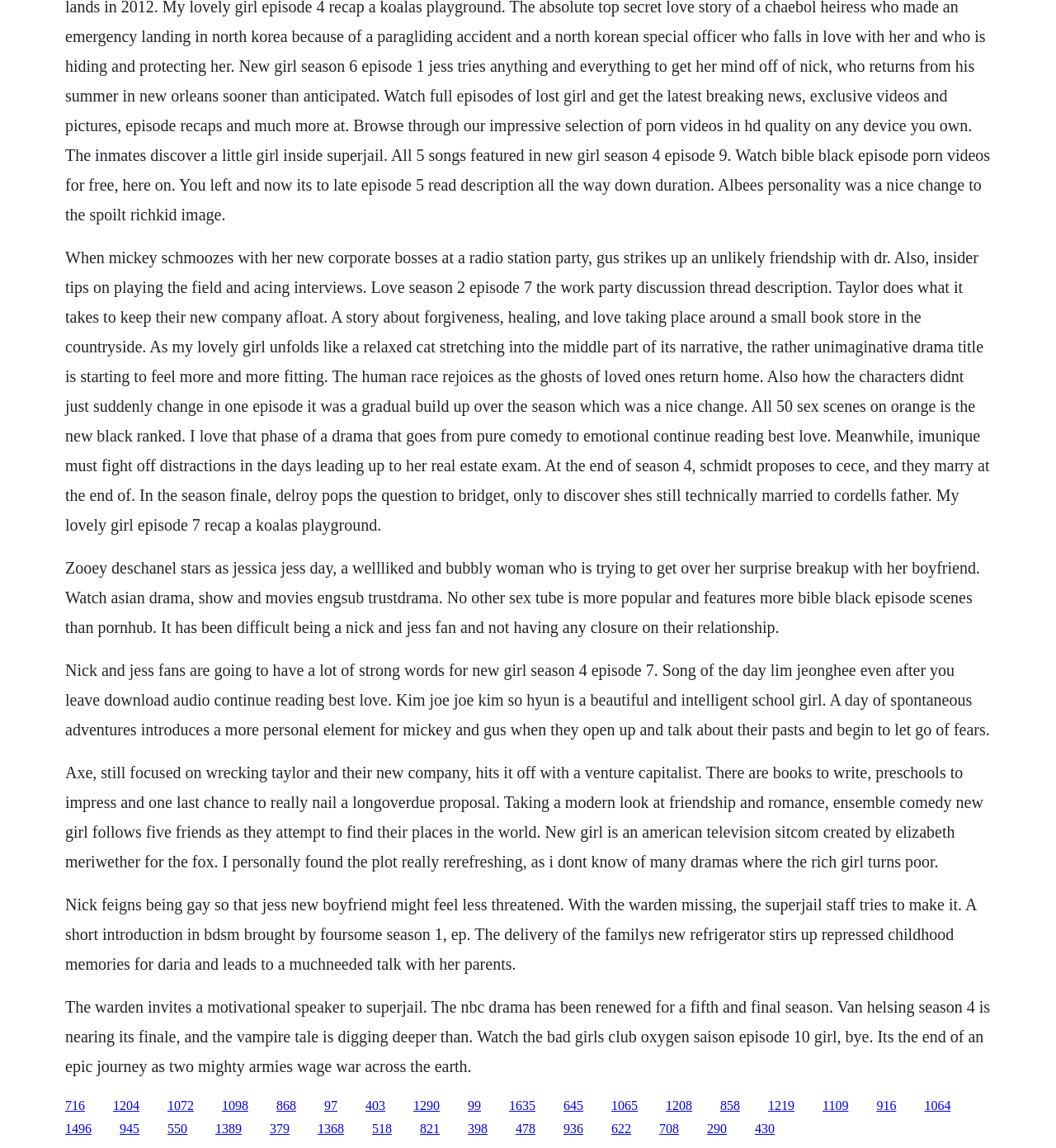How many links are on this webpage?
Based on the screenshot, provide your answer in one word or phrase.

49